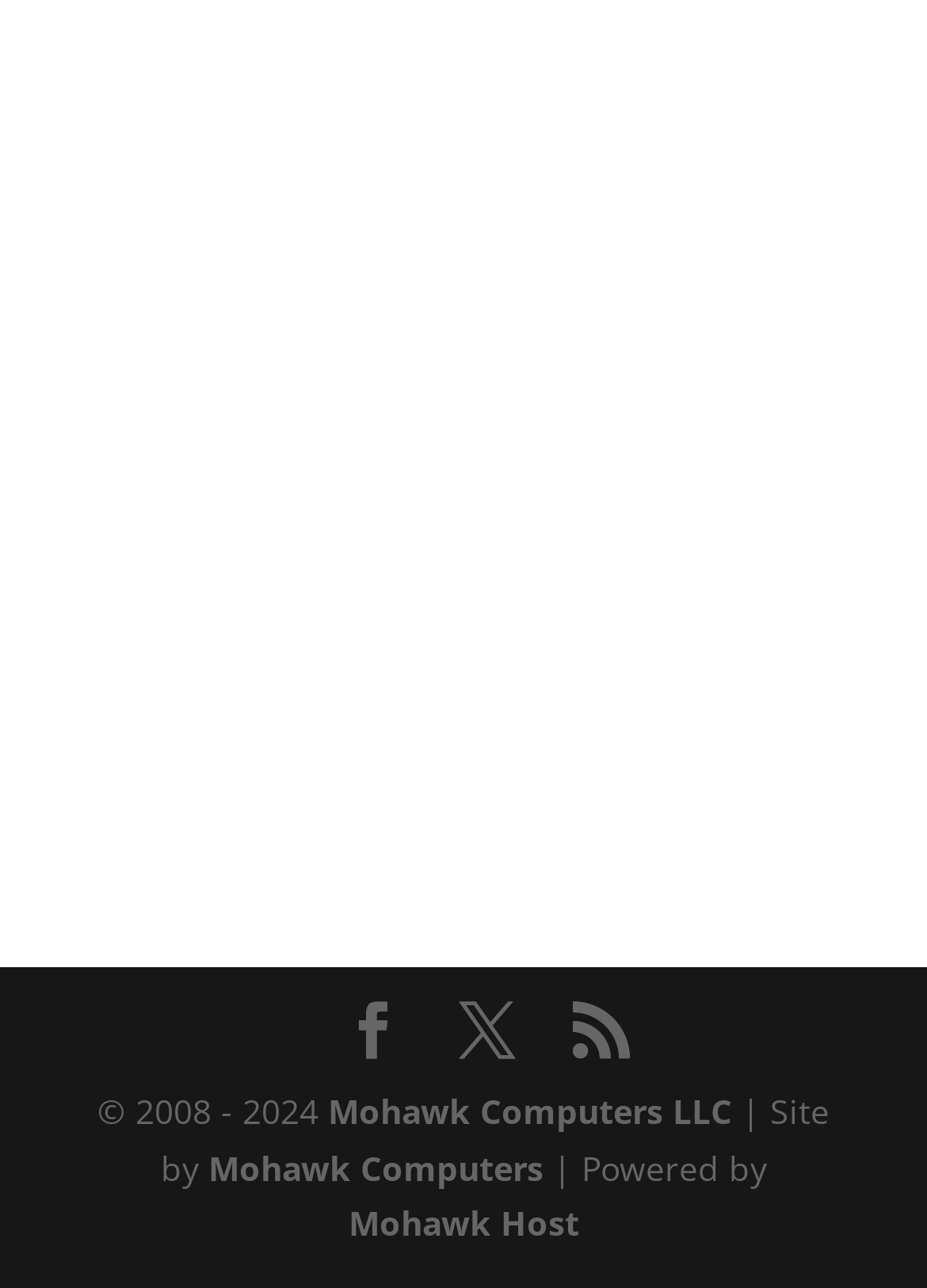How many social media links are present at the top of the webpage?
From the screenshot, supply a one-word or short-phrase answer.

3